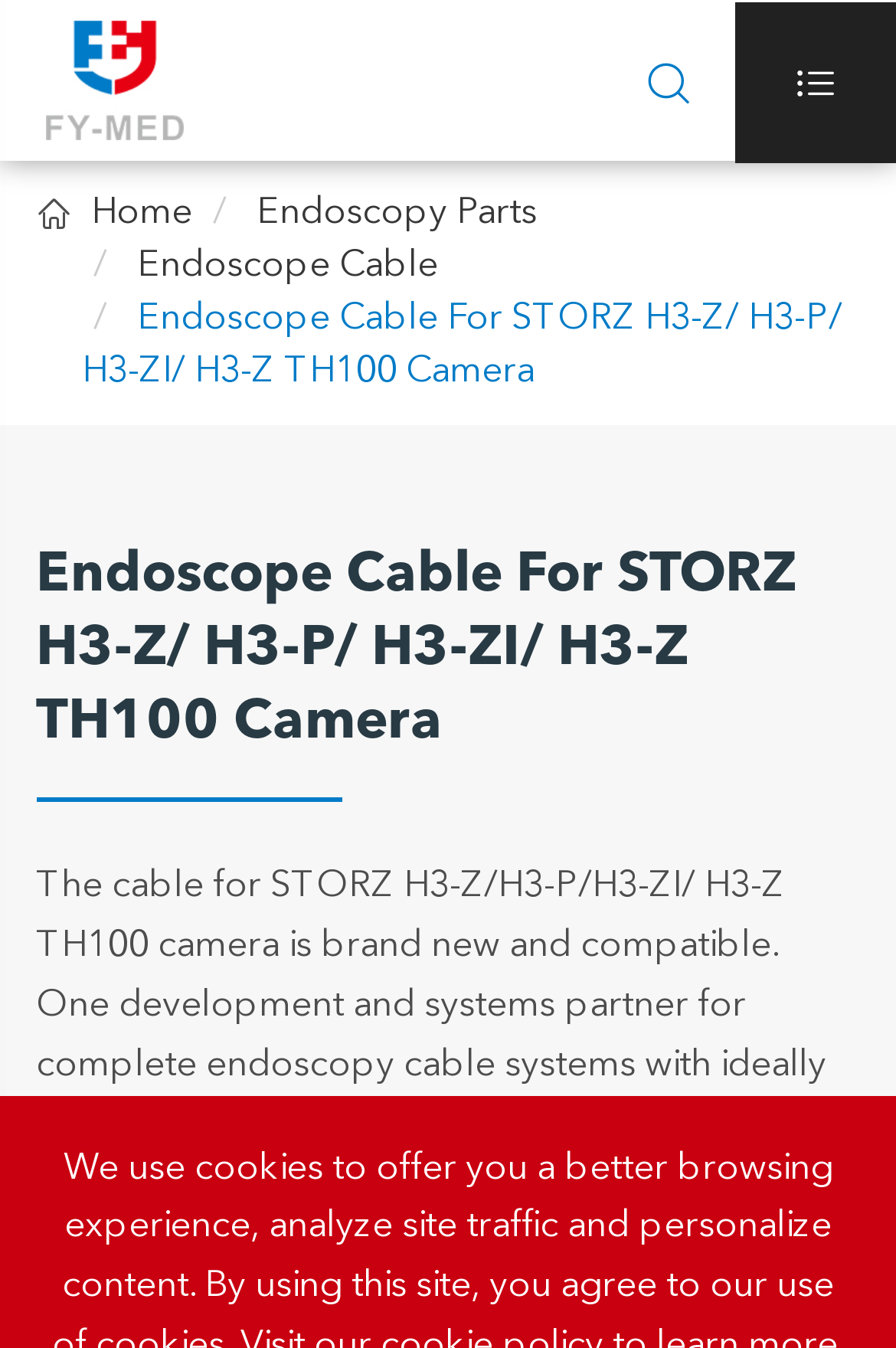Refer to the element description parent_node:  and identify the corresponding bounding box in the screenshot. Format the coordinates as (top-left x, top-left y, bottom-right x, bottom-right y) with values in the range of 0 to 1.

[0.051, 0.0, 0.205, 0.119]